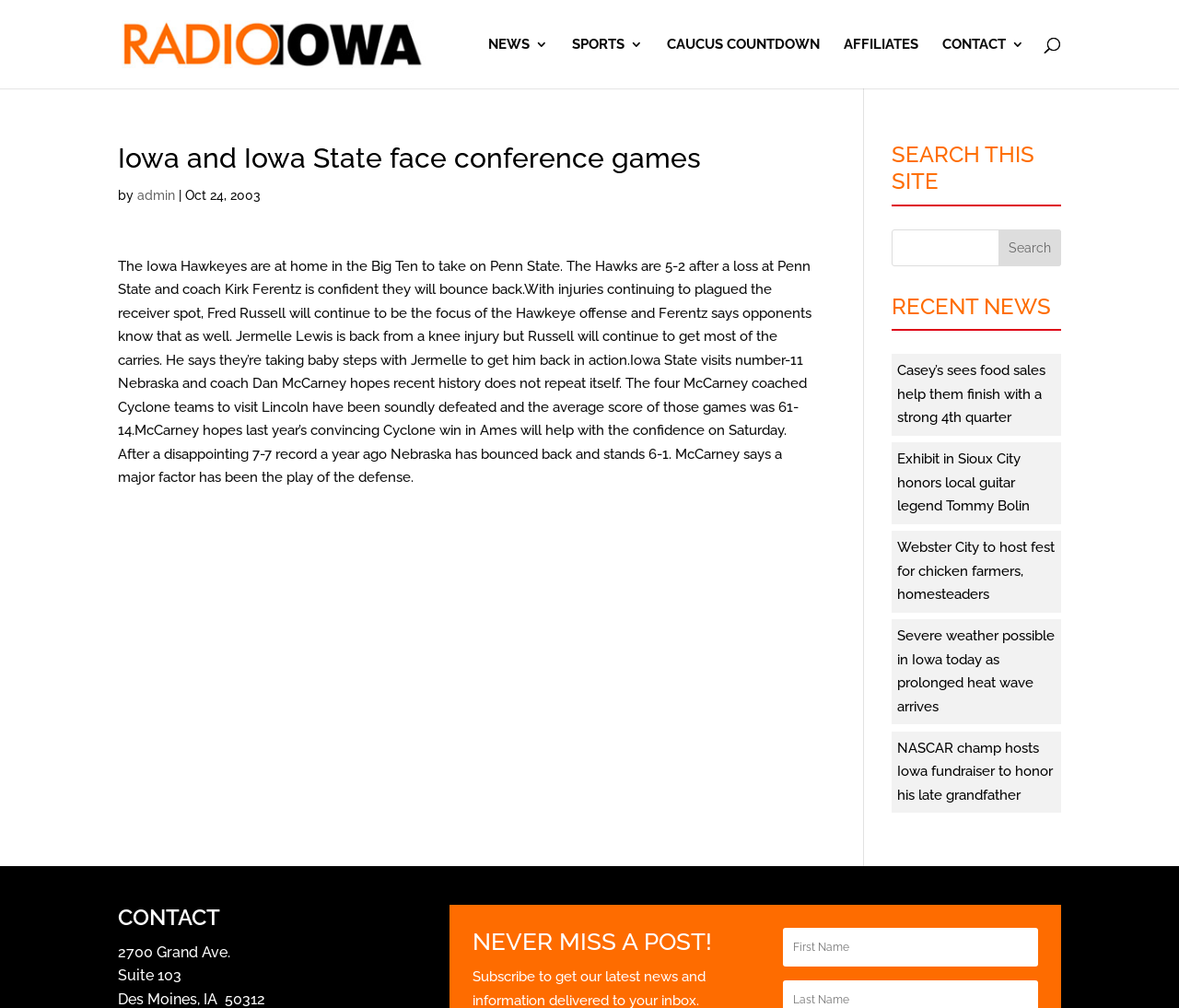Please identify the bounding box coordinates of the element's region that needs to be clicked to fulfill the following instruction: "Visit Radio Iowa website". The bounding box coordinates should consist of four float numbers between 0 and 1, i.e., [left, top, right, bottom].

[0.103, 0.035, 0.351, 0.051]